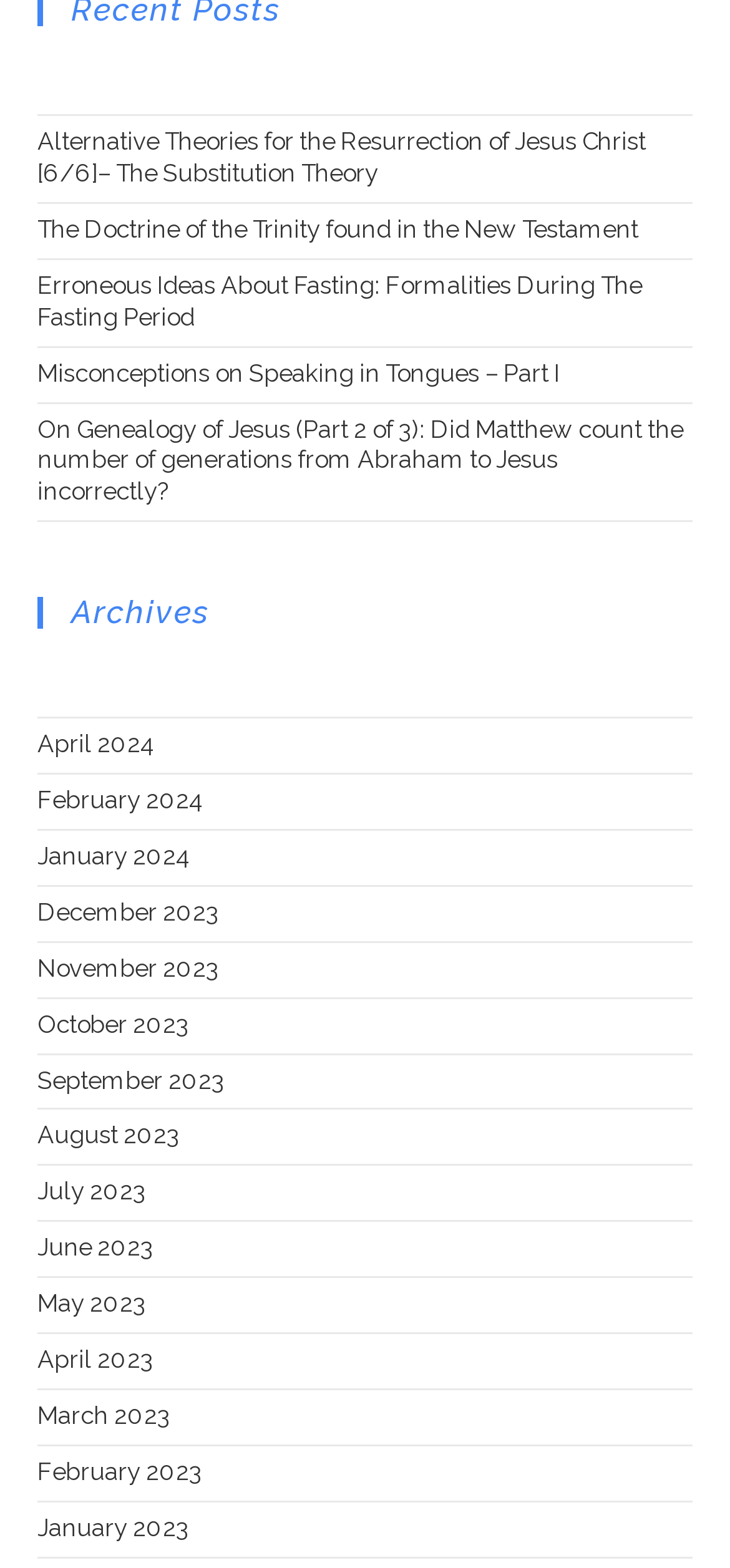What is the topic of the first link?
Examine the webpage screenshot and provide an in-depth answer to the question.

The first link on the webpage has the text 'Alternative Theories for the Resurrection of Jesus Christ [6/6]– The Substitution Theory', which suggests that the topic of this link is related to the resurrection of Jesus Christ.